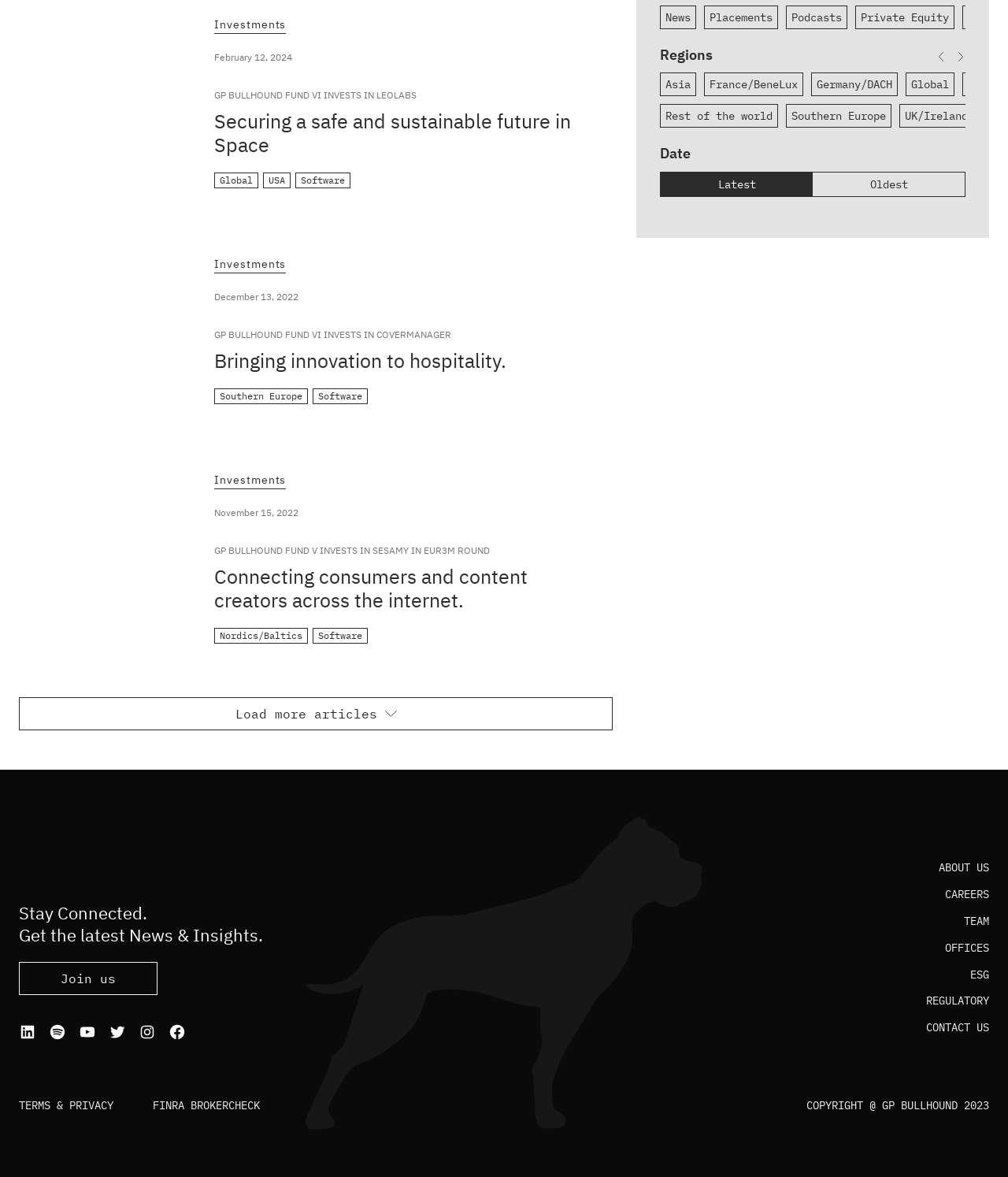Using the webpage screenshot, locate the HTML element that fits the following description and provide its bounding box: "Load more articles".

[0.019, 0.593, 0.608, 0.621]